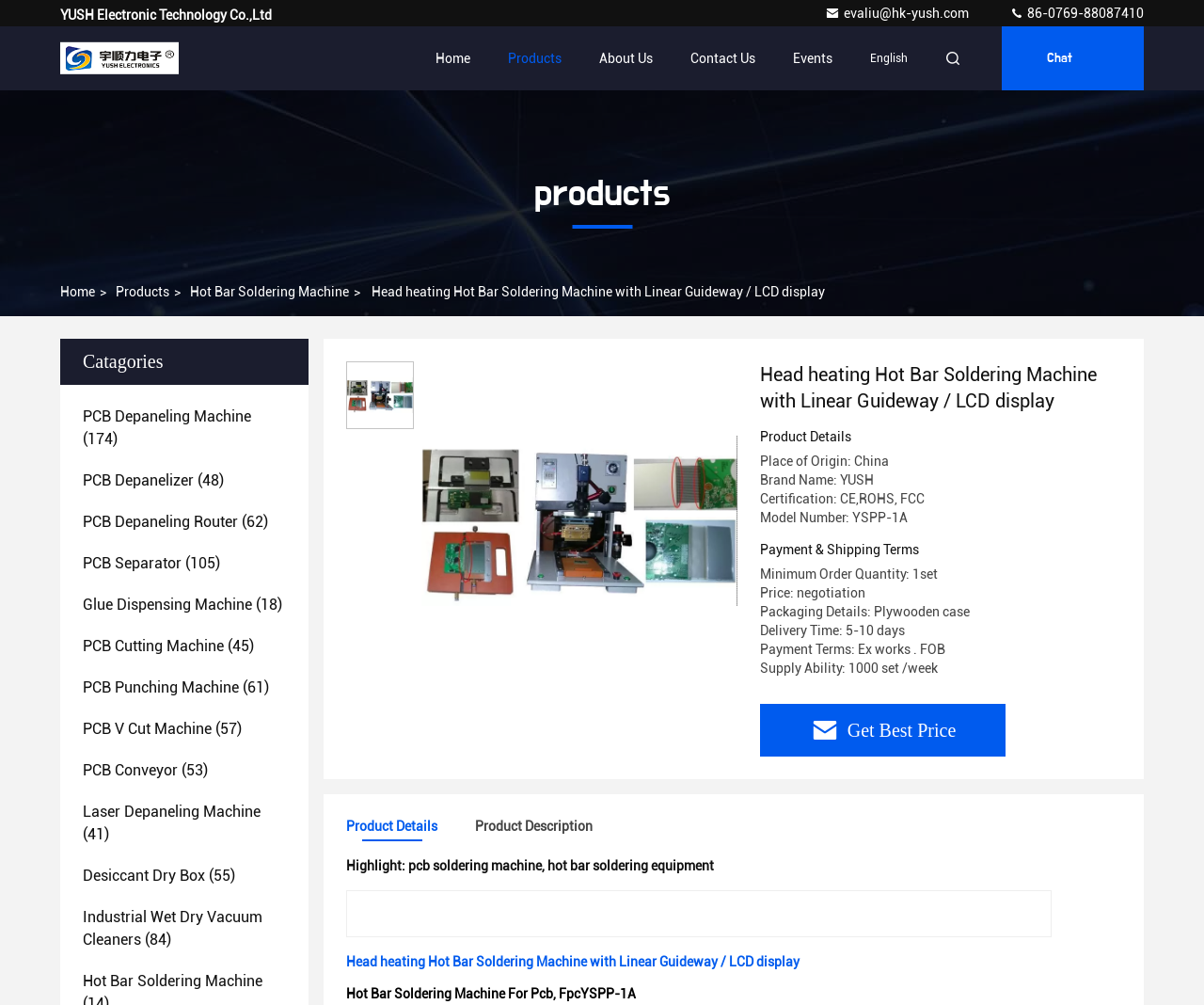Determine the bounding box coordinates (top-left x, top-left y, bottom-right x, bottom-right y) of the UI element described in the following text: 86-0769-88087410

[0.838, 0.006, 0.95, 0.021]